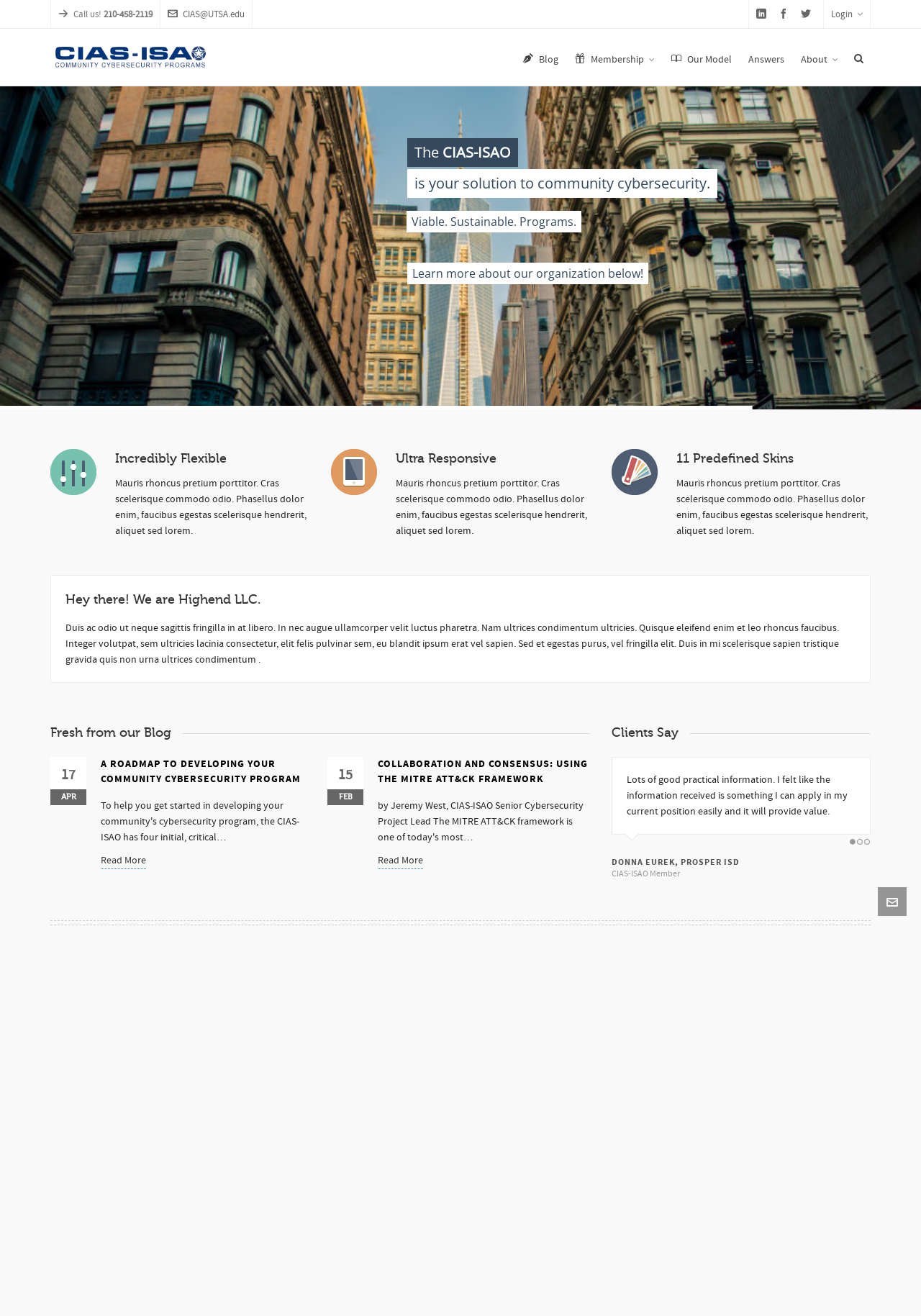Please locate the clickable area by providing the bounding box coordinates to follow this instruction: "Send an email to CIAS@UTSA.edu".

[0.182, 0.0, 0.266, 0.022]